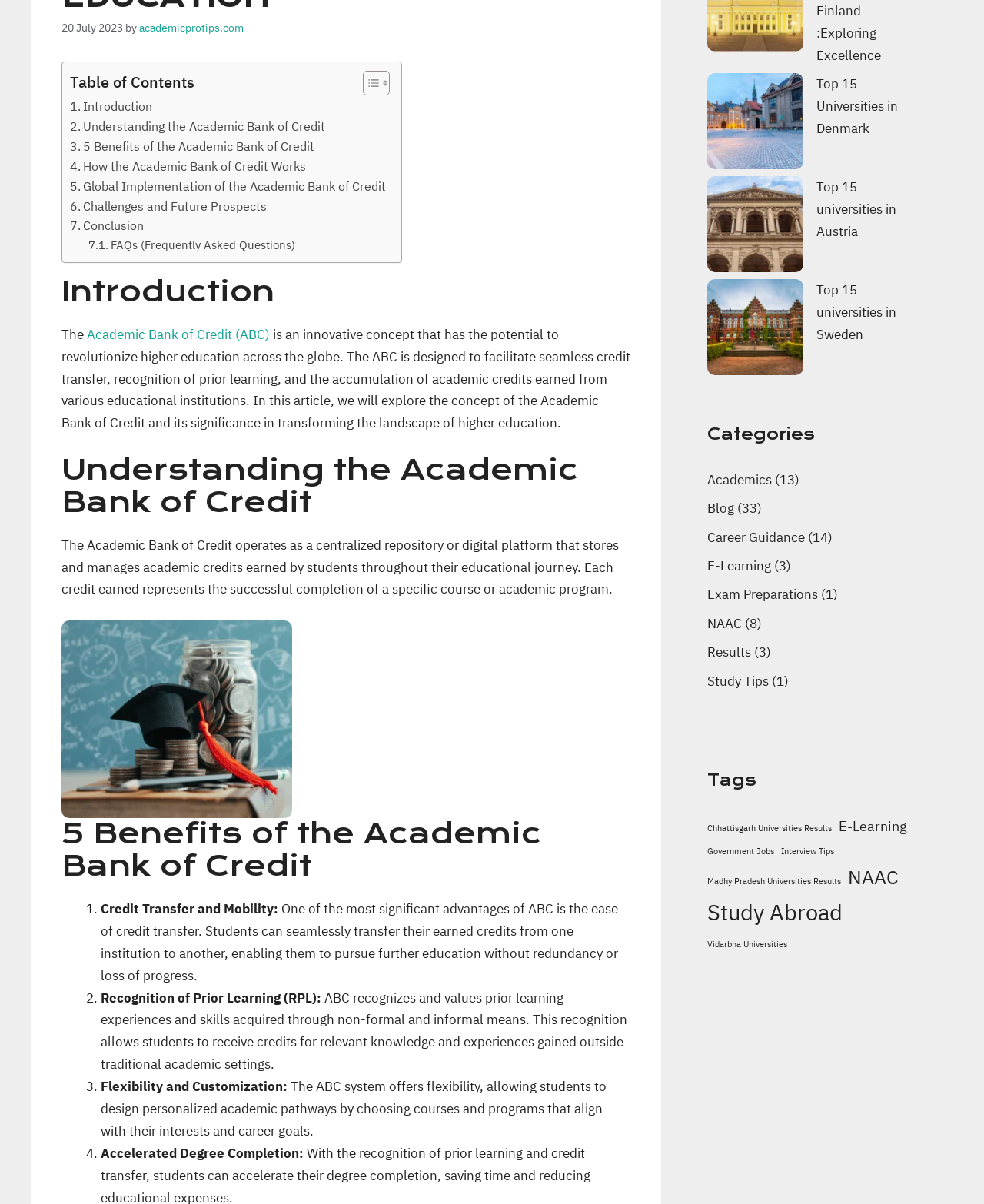Using the element description Madhy Pradesh Universities Results, predict the bounding box coordinates for the UI element. Provide the coordinates in (top-left x, top-left y, bottom-right x, bottom-right y) format with values ranging from 0 to 1.

[0.719, 0.726, 0.855, 0.737]